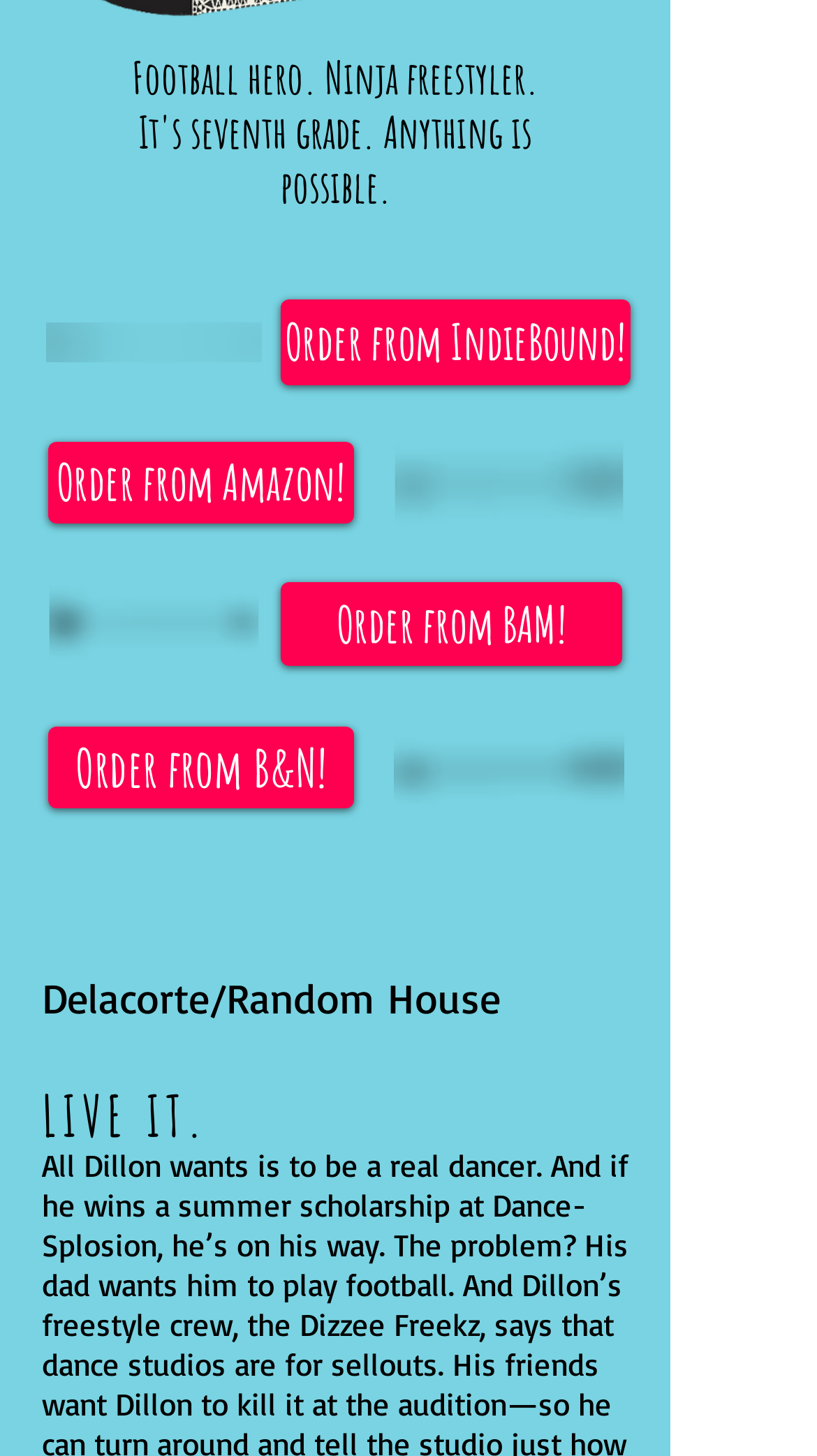How many online stores can you order from?
Using the image as a reference, give a one-word or short phrase answer.

4